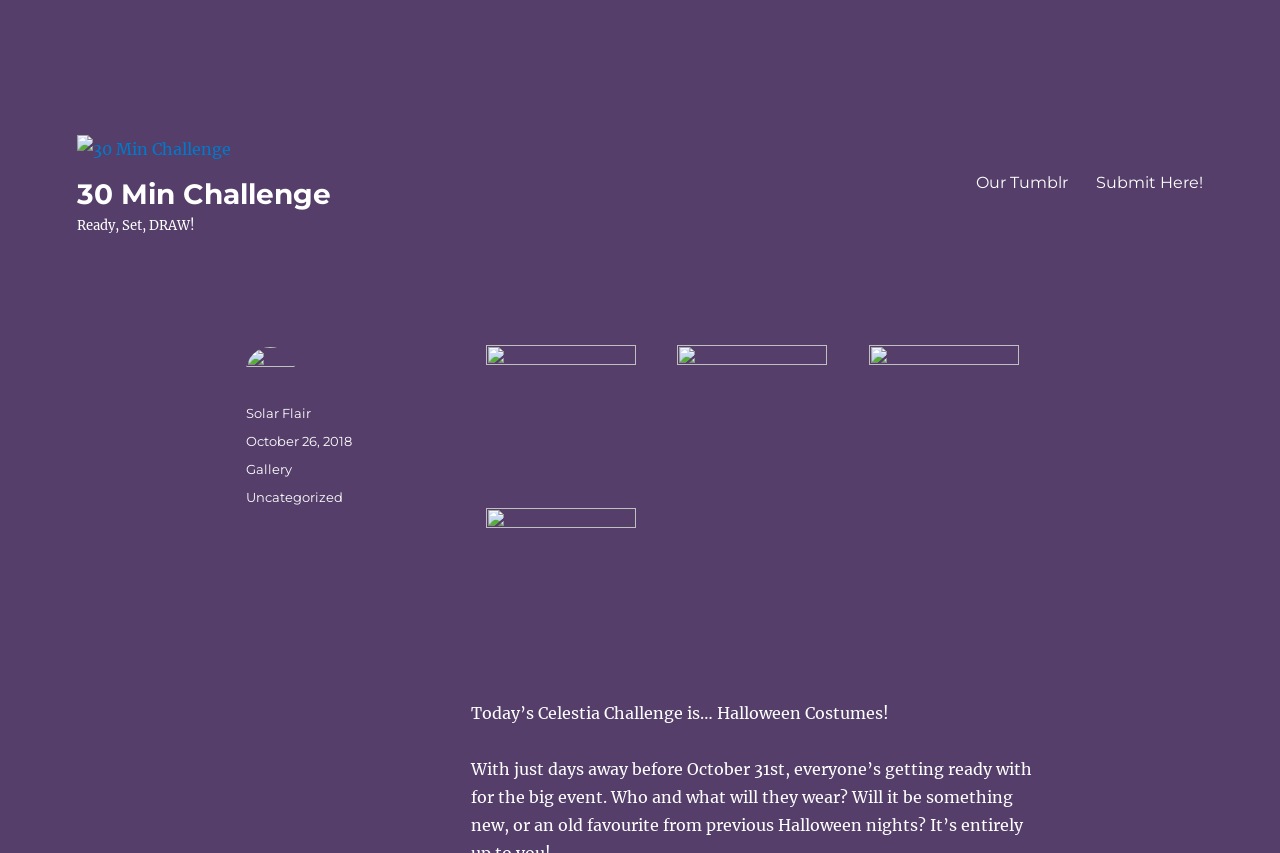Please determine the bounding box coordinates for the UI element described as: "parent_node: 30 Min Challenge".

[0.06, 0.156, 0.259, 0.191]